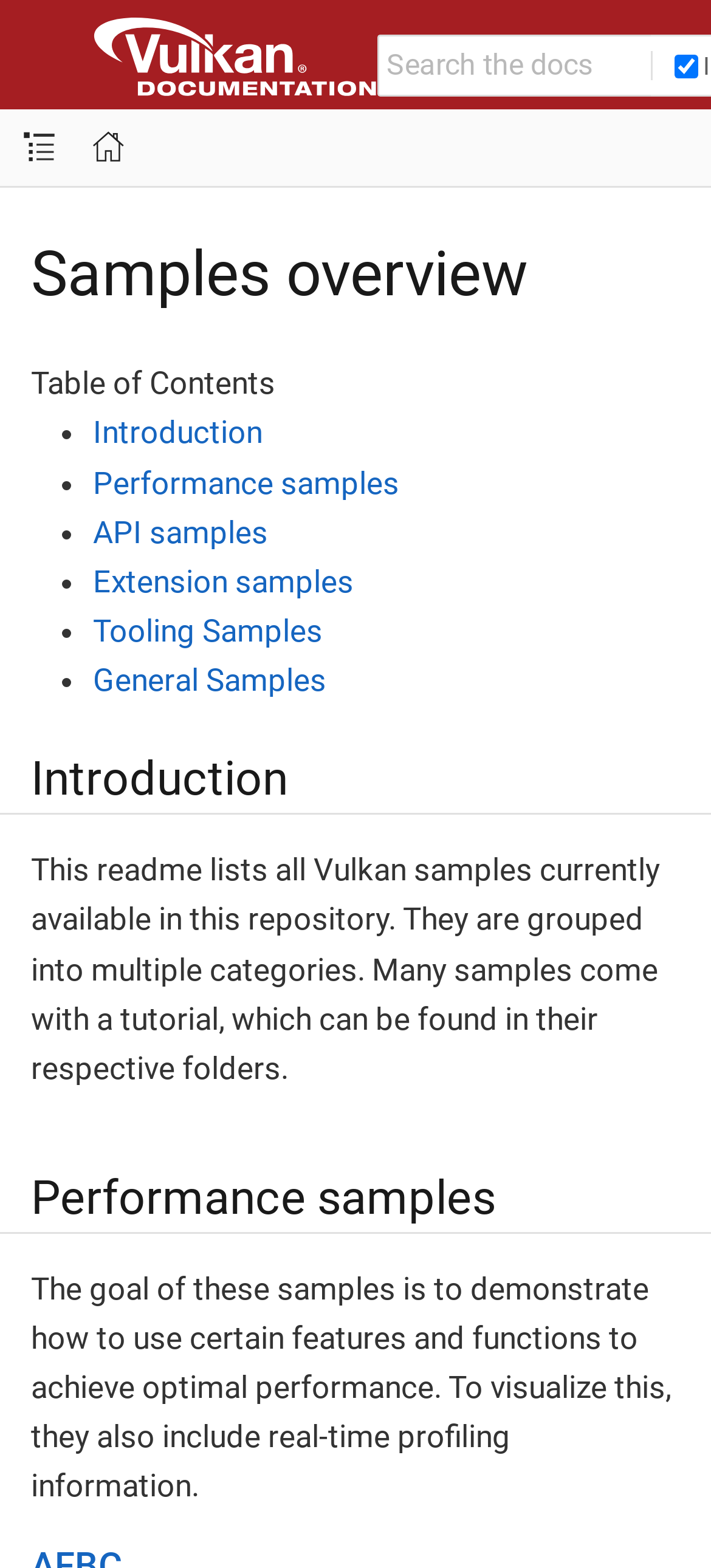Pinpoint the bounding box coordinates of the clickable area needed to execute the instruction: "Search for something". The coordinates should be specified as four float numbers between 0 and 1, i.e., [left, top, right, bottom].

None